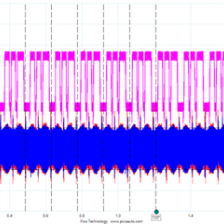Offer a detailed caption for the image presented.

This image depicts a waveform analysis from a PicoScope, showcasing the electrical signals generated by a crankshaft position sensor during testing on a Fiat Panda. The graph features distinct blue and pink traces, indicating the variations in voltage as the engine operates. These fluctuations reflect the sensor's ability to detect engine position by measuring the speed of the crankshaft. Notably, the analysis reveals the signal behavior associated with a malfunctioning phonic wheel, as previously discussed in the context of diagnosing engine performance issues. This waveform serves as a crucial visual tool for understanding how temperature and operational conditions affect the sensor's output, ultimately leading to effective troubleshooting and repairs.